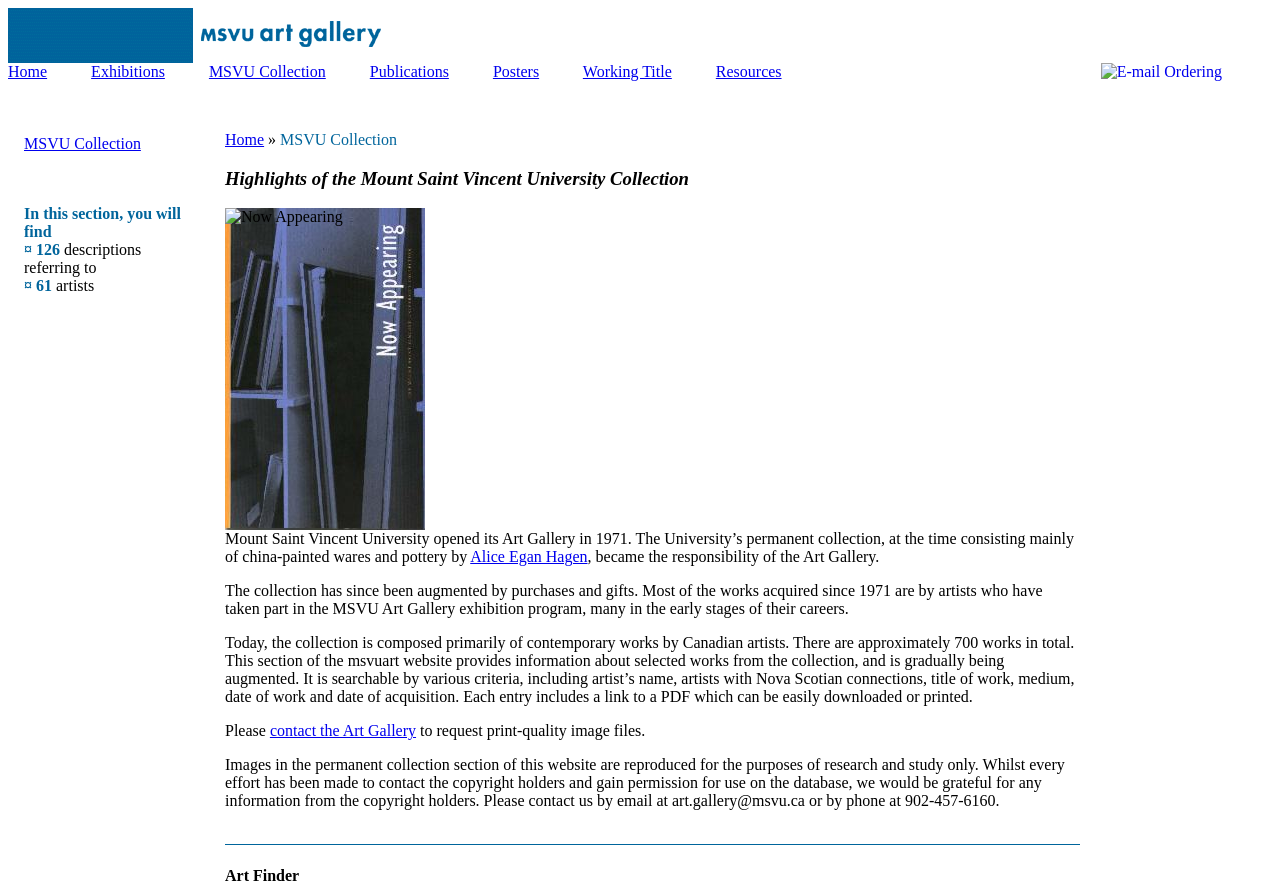Please identify the bounding box coordinates of the clickable area that will allow you to execute the instruction: "Click on the Home link".

[0.006, 0.071, 0.037, 0.09]